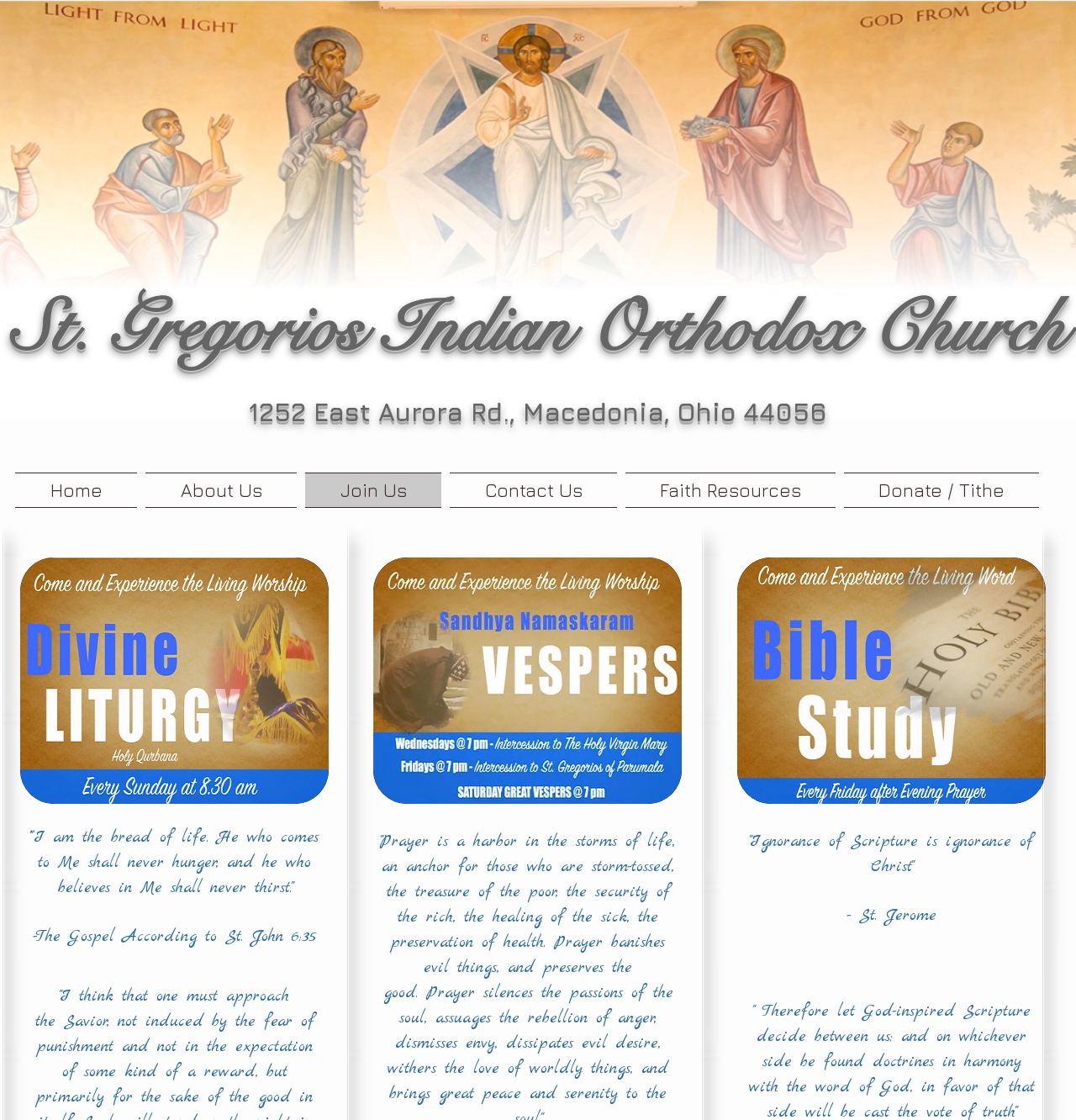How many navigation links are there?
Based on the image, answer the question with as much detail as possible.

I counted the number of links under the 'Site' navigation element, which are 'Home', 'About Us', 'Join Us', 'Contact Us', 'Faith Resources', 'Donate / Tithe'.